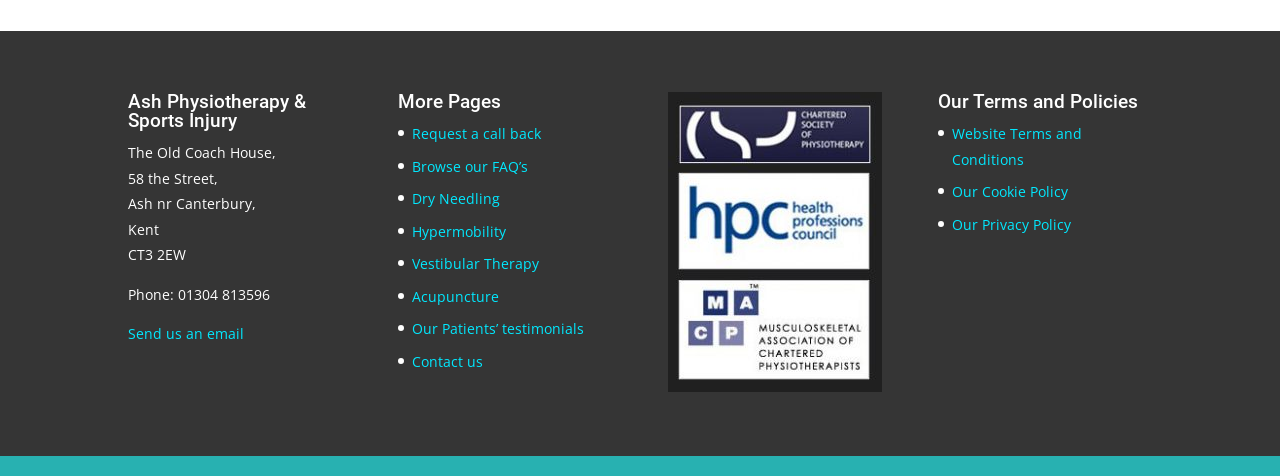Specify the bounding box coordinates of the area to click in order to execute this command: 'Send an email'. The coordinates should consist of four float numbers ranging from 0 to 1, and should be formatted as [left, top, right, bottom].

[0.1, 0.682, 0.191, 0.721]